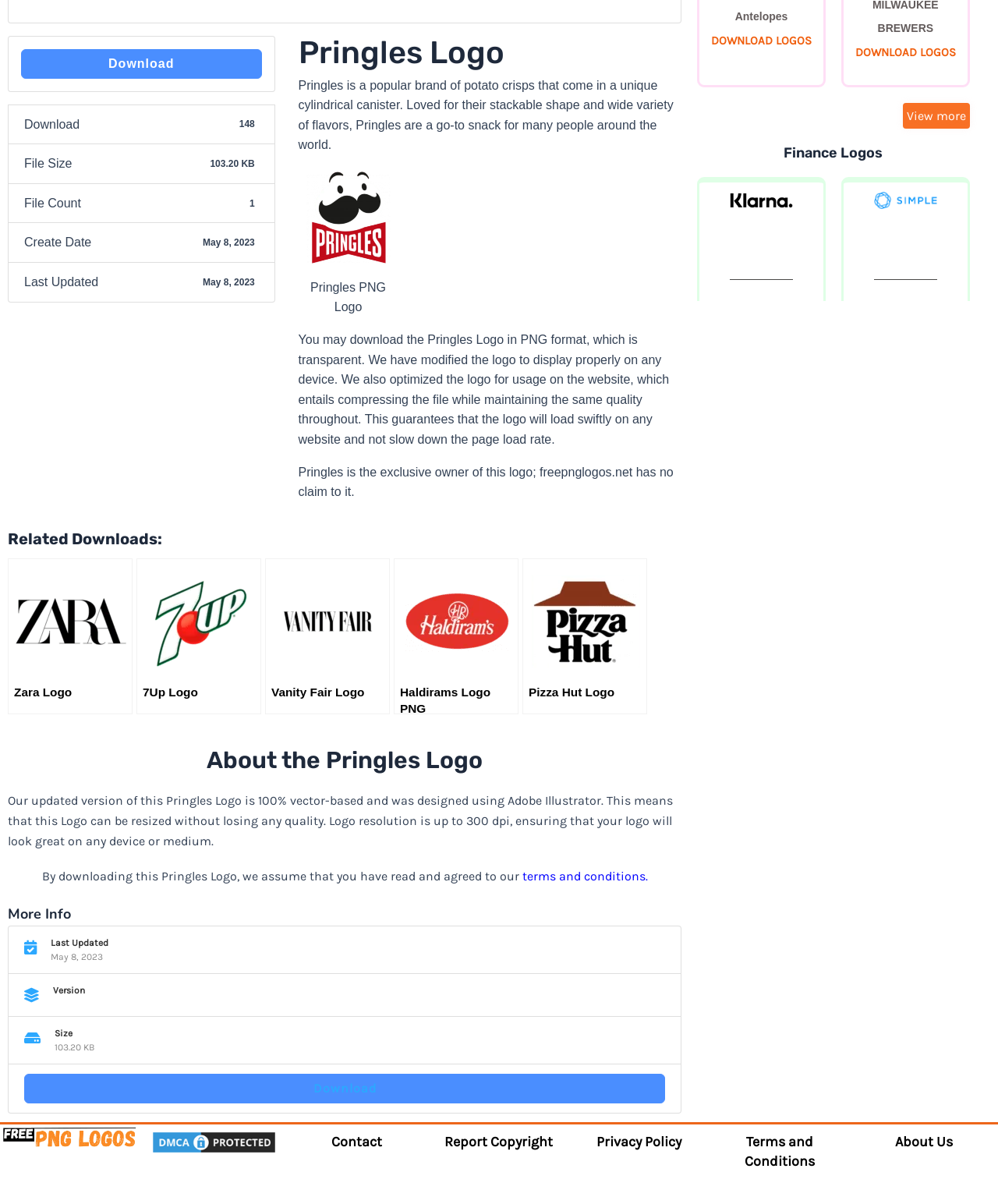Bounding box coordinates are specified in the format (top-left x, top-left y, bottom-right x, bottom-right y). All values are floating point numbers bounded between 0 and 1. Please provide the bounding box coordinate of the region this sentence describes: parent_node: US Bank logo

[0.876, 0.332, 0.939, 0.435]